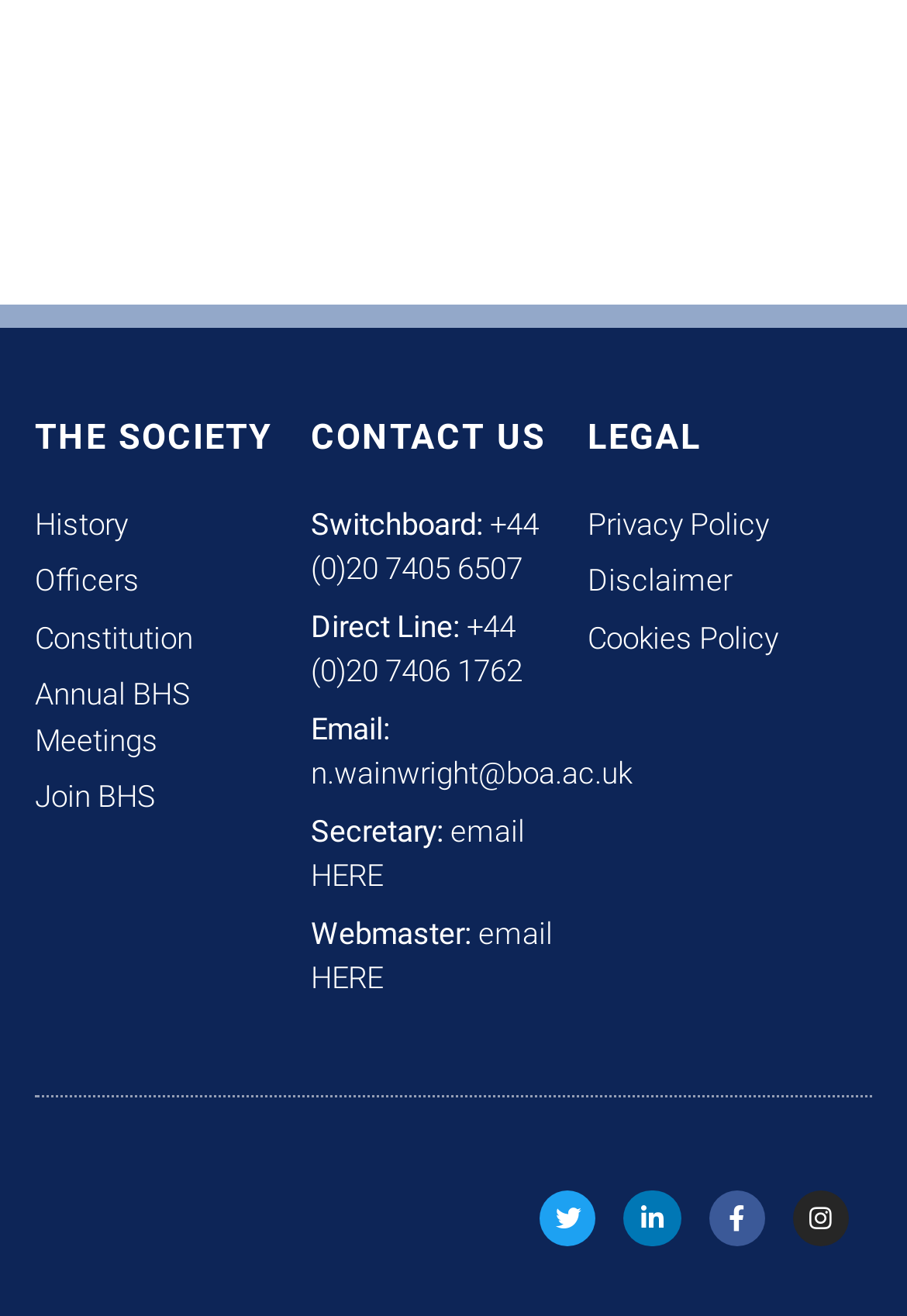Find the bounding box coordinates for the area you need to click to carry out the instruction: "Check Privacy Policy". The coordinates should be four float numbers between 0 and 1, indicated as [left, top, right, bottom].

[0.648, 0.381, 0.952, 0.416]